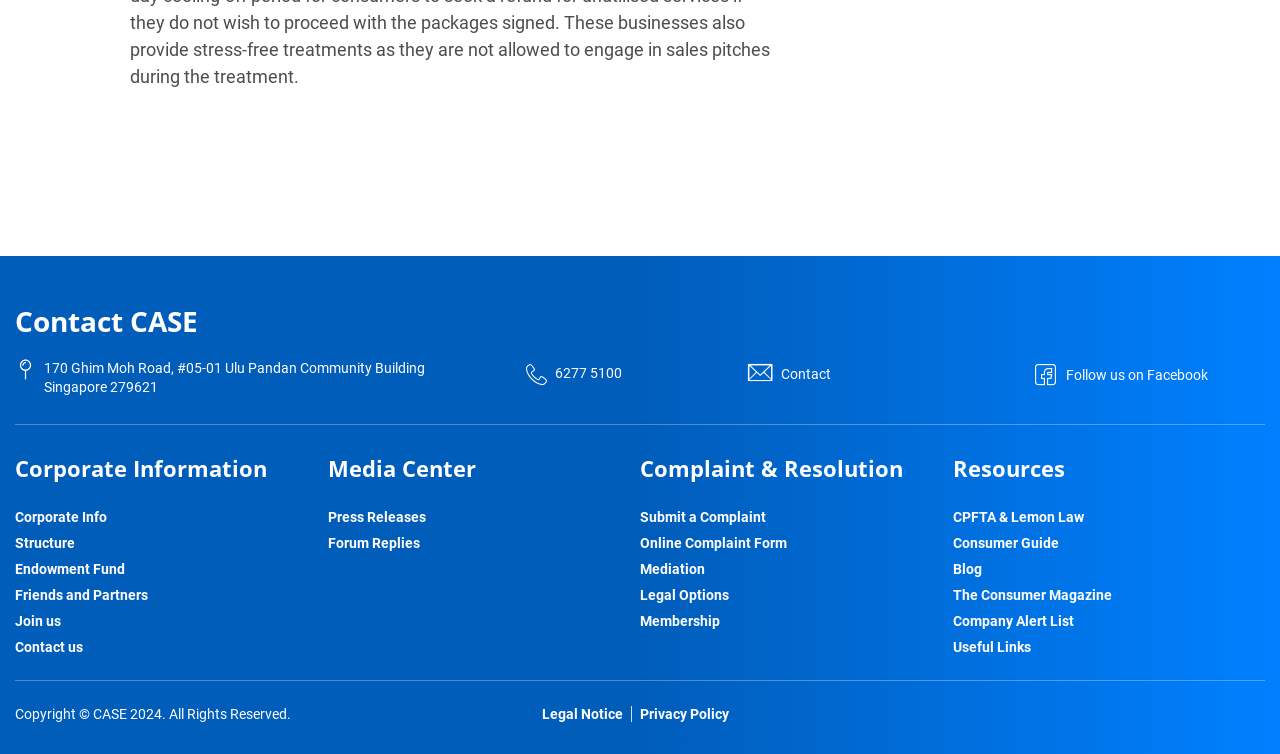Give a one-word or short-phrase answer to the following question: 
What is the copyright year of CASE?

2024